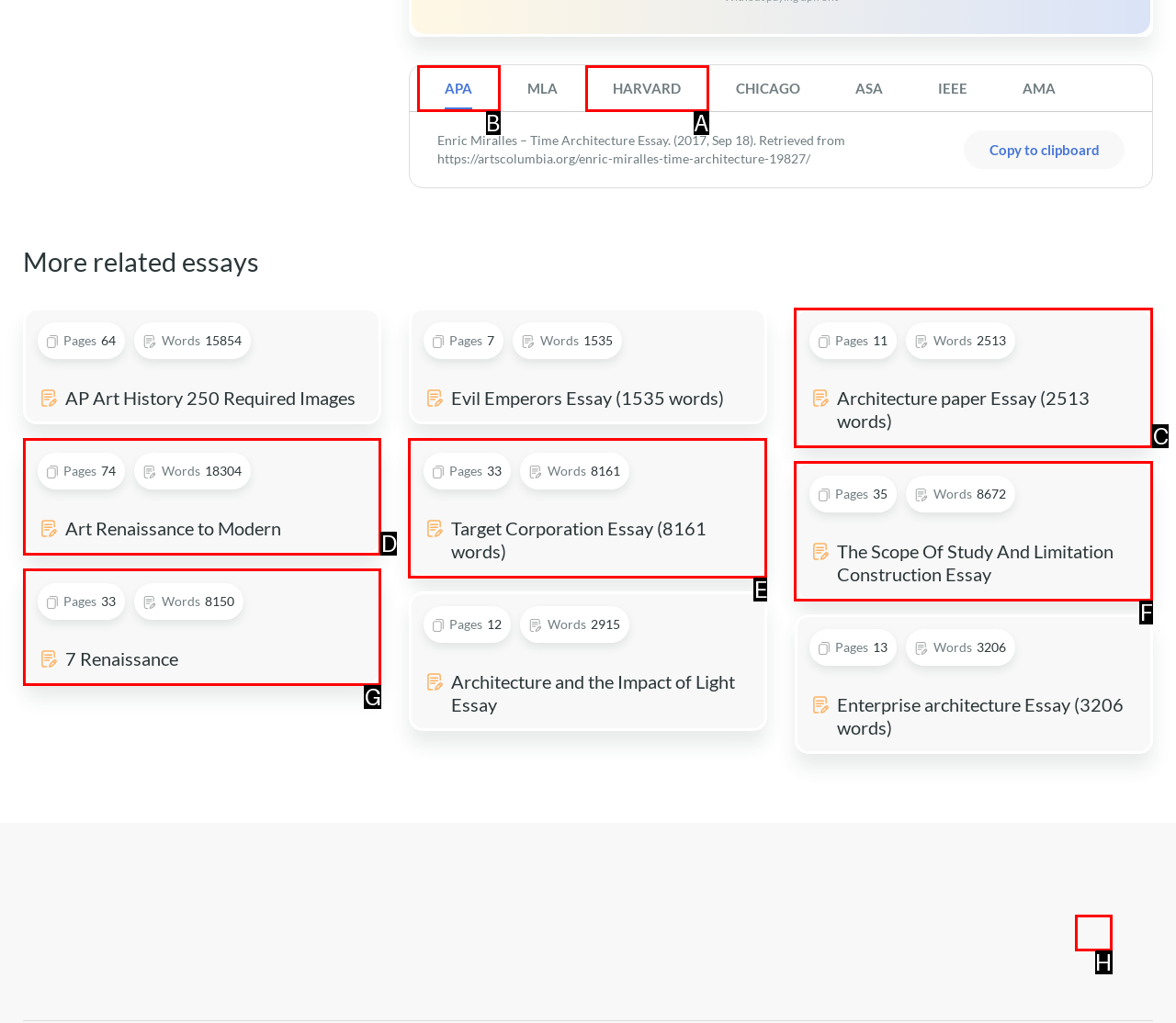Select the HTML element to finish the task: Click the APA button Reply with the letter of the correct option.

B